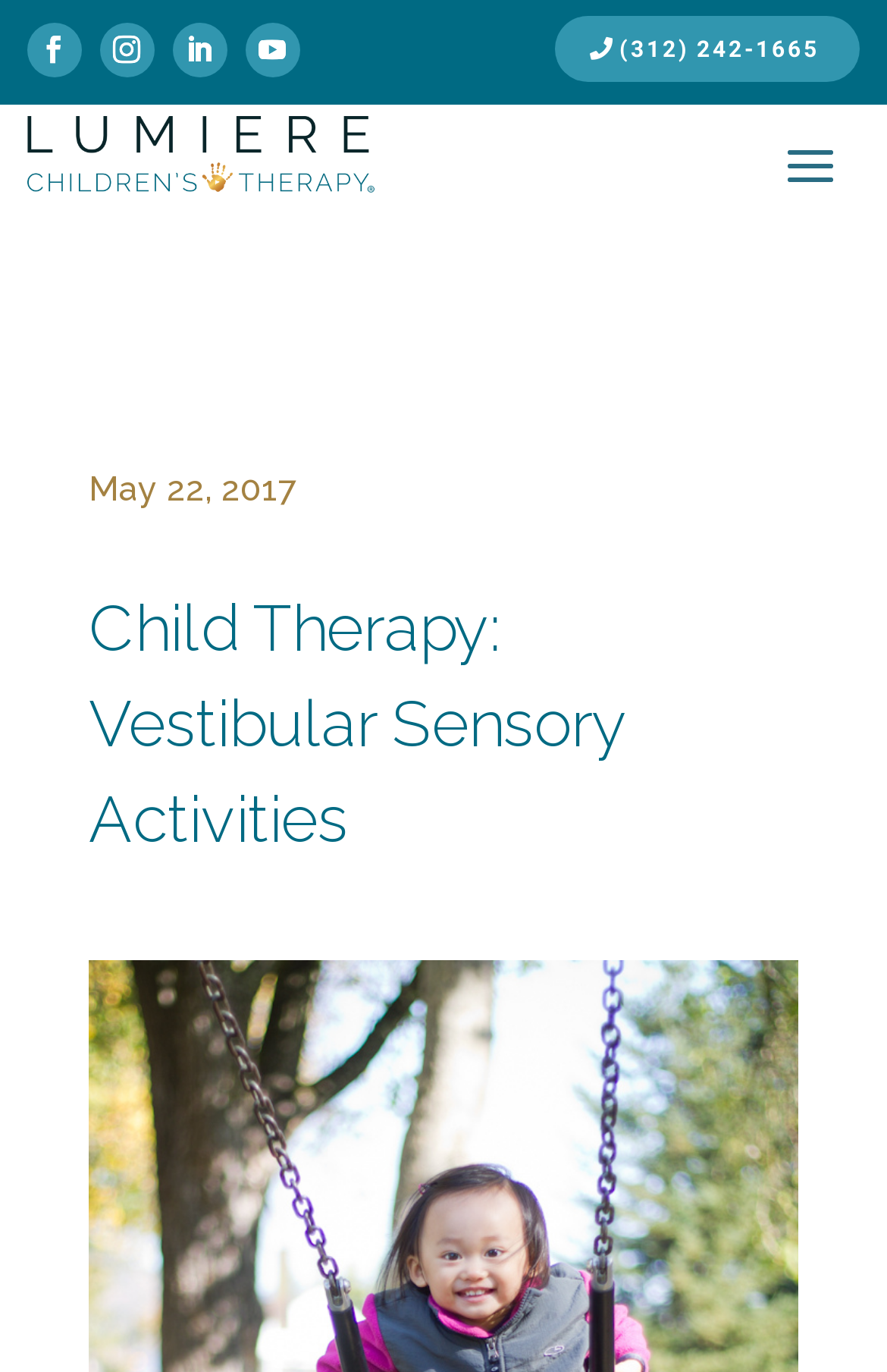How many social media links are there?
Provide a well-explained and detailed answer to the question.

I counted the number of link elements with Unicode characters at the top of the page, specifically '', '', '', and '', which are likely social media links.